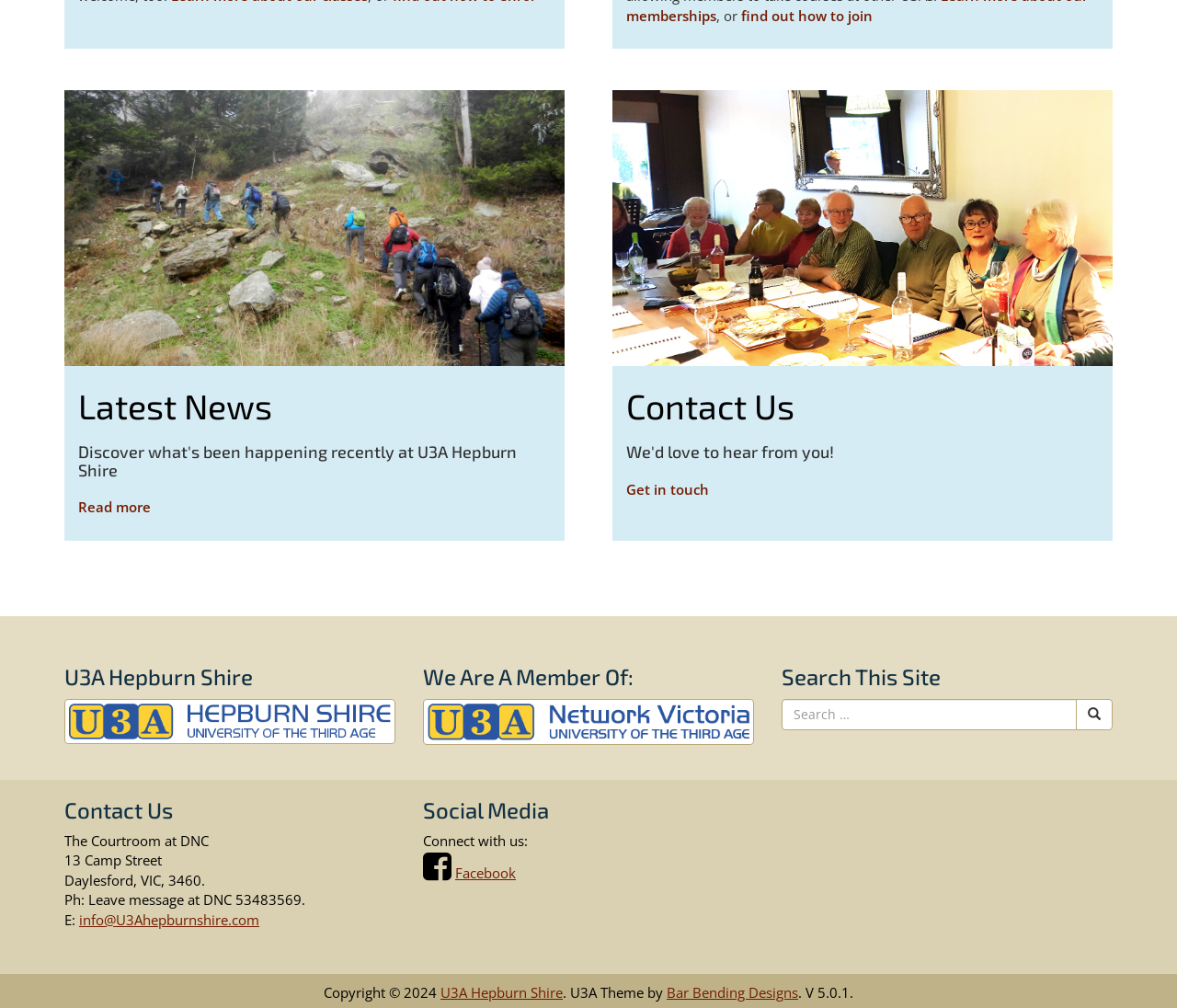Identify the bounding box coordinates of the section that should be clicked to achieve the task described: "find out how to join".

[0.63, 0.006, 0.741, 0.024]